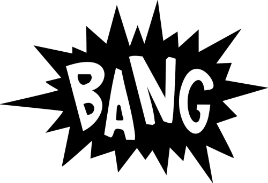Answer the following inquiry with a single word or phrase:
What colors are used in the graphic design of the word 'BANG'?

Black and white